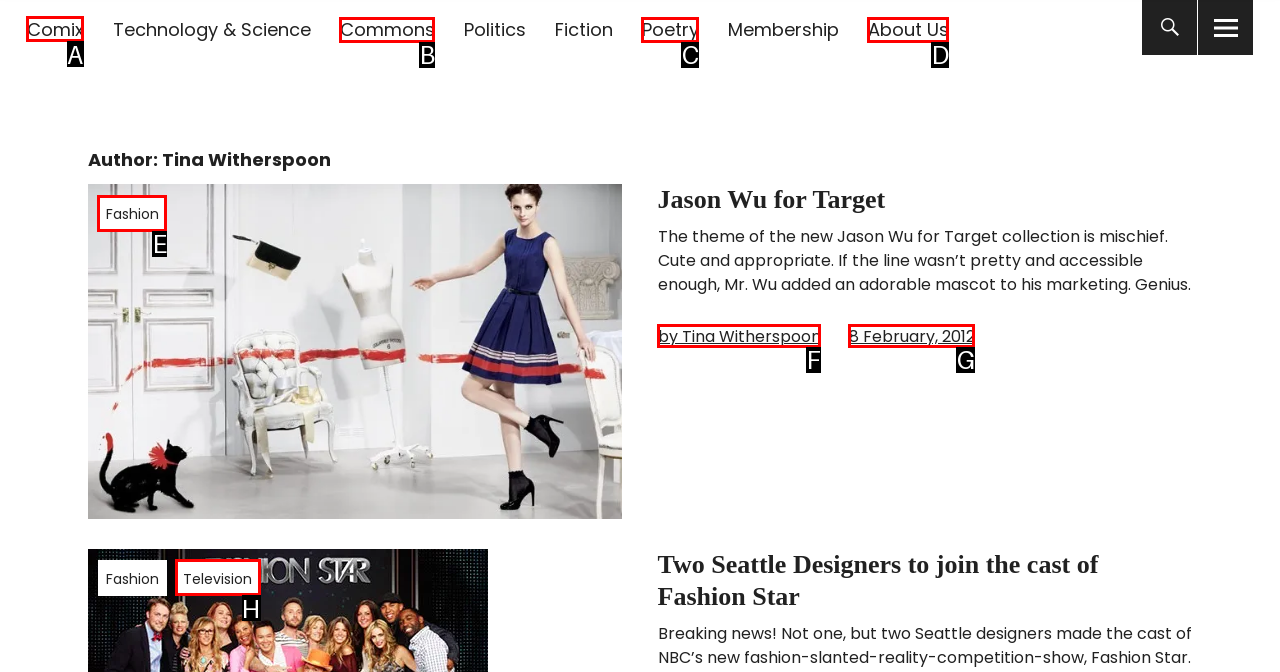Determine the letter of the UI element that will complete the task: Click on Comix
Reply with the corresponding letter.

A